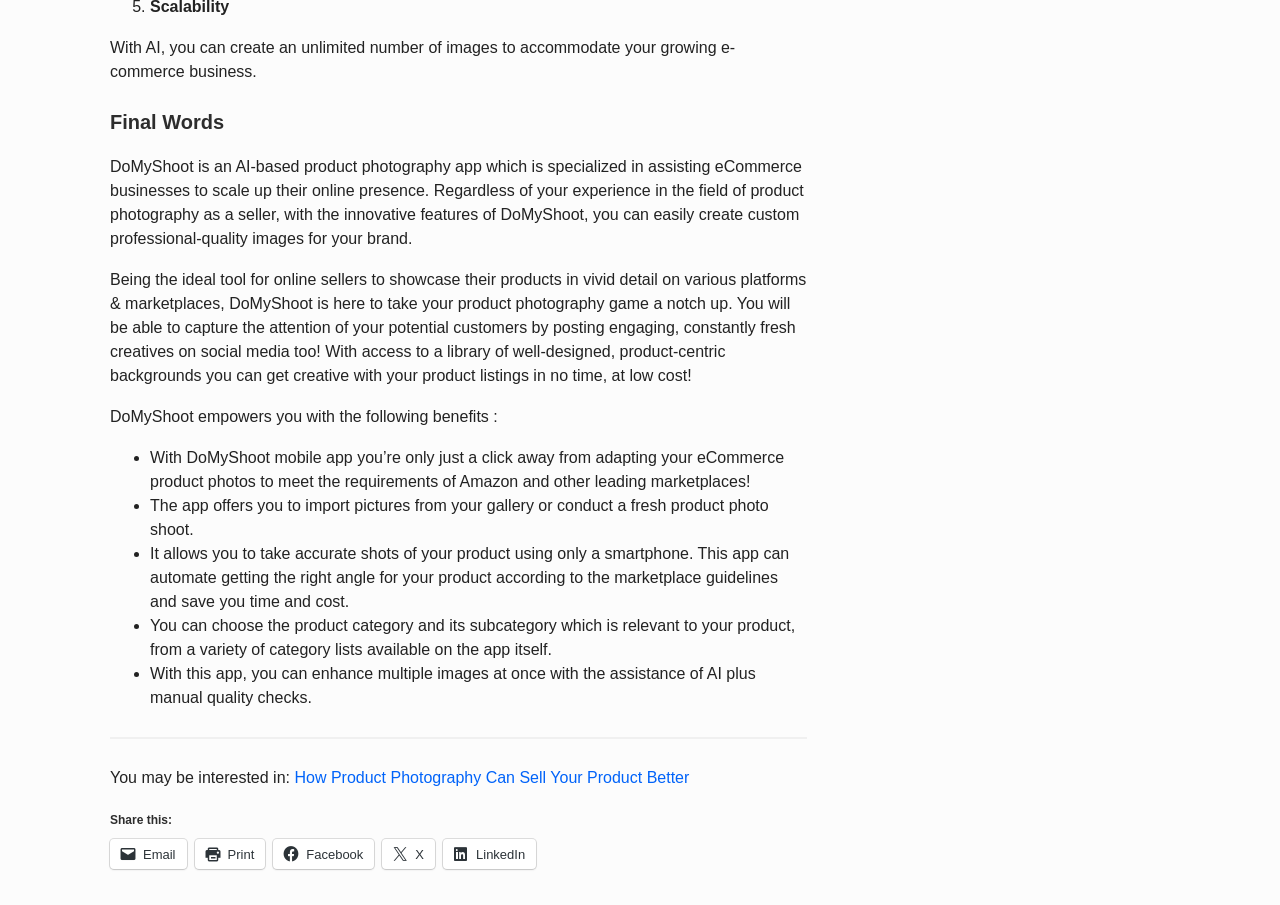From the webpage screenshot, identify the region described by name="subscribe" value="Subscribe". Provide the bounding box coordinates as (top-left x, top-left y, bottom-right x, bottom-right y), with each value being a floating point number between 0 and 1.

None